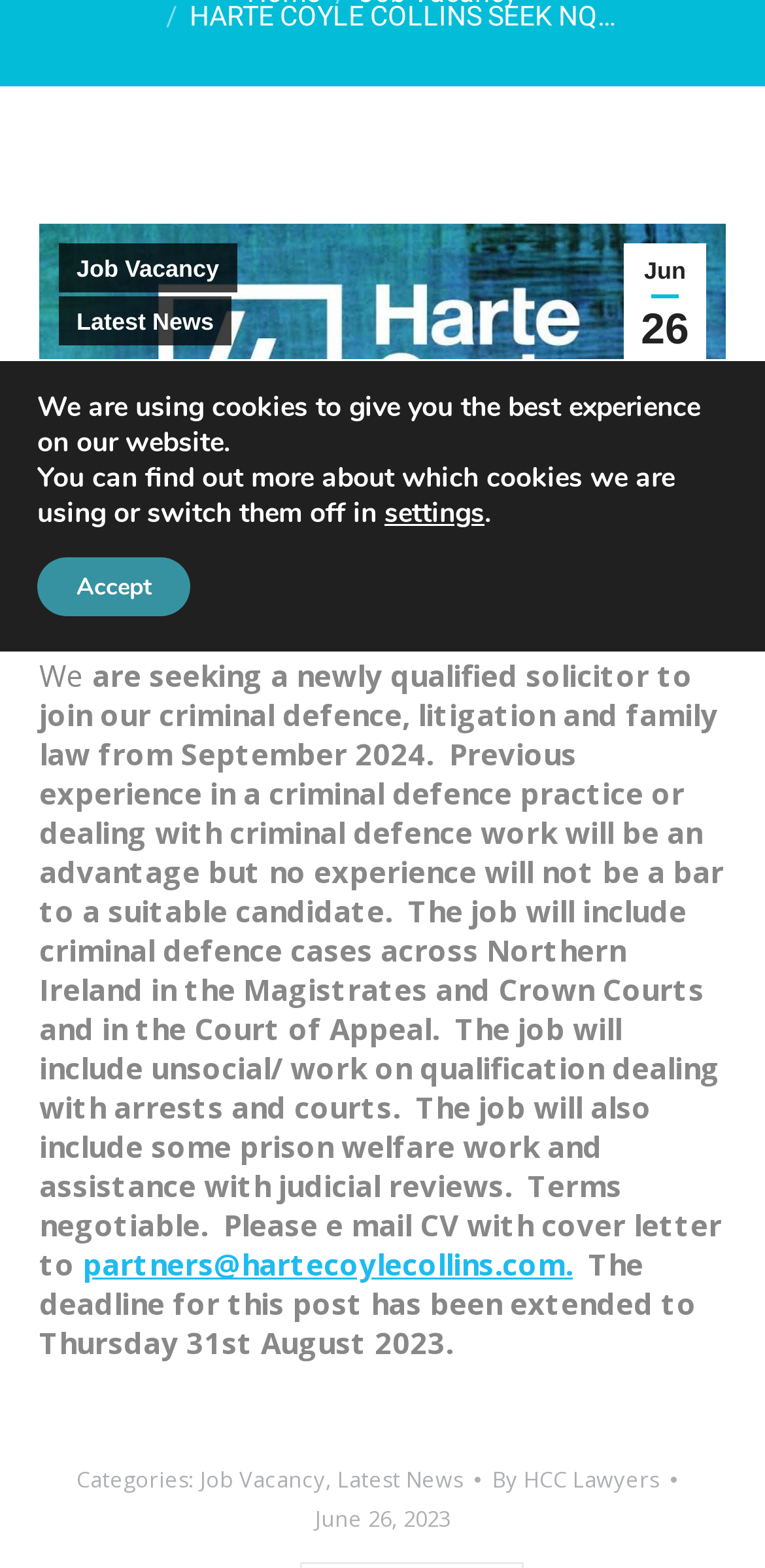Based on the element description: "June 26, 2023", identify the bounding box coordinates for this UI element. The coordinates must be four float numbers between 0 and 1, listed as [left, top, right, bottom].

[0.412, 0.956, 0.588, 0.981]